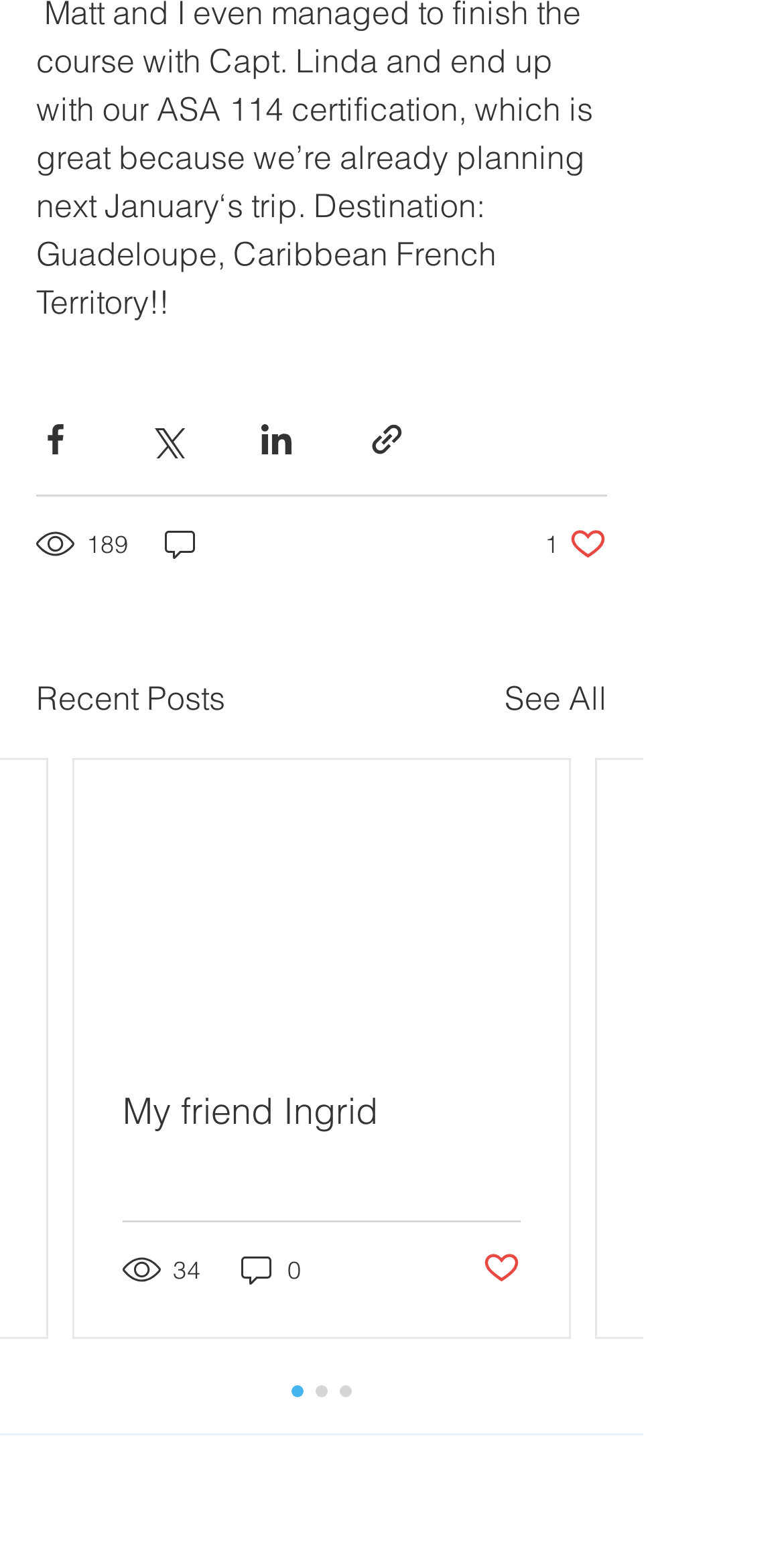Determine the coordinates of the bounding box that should be clicked to complete the instruction: "Share via Facebook". The coordinates should be represented by four float numbers between 0 and 1: [left, top, right, bottom].

[0.046, 0.273, 0.095, 0.297]